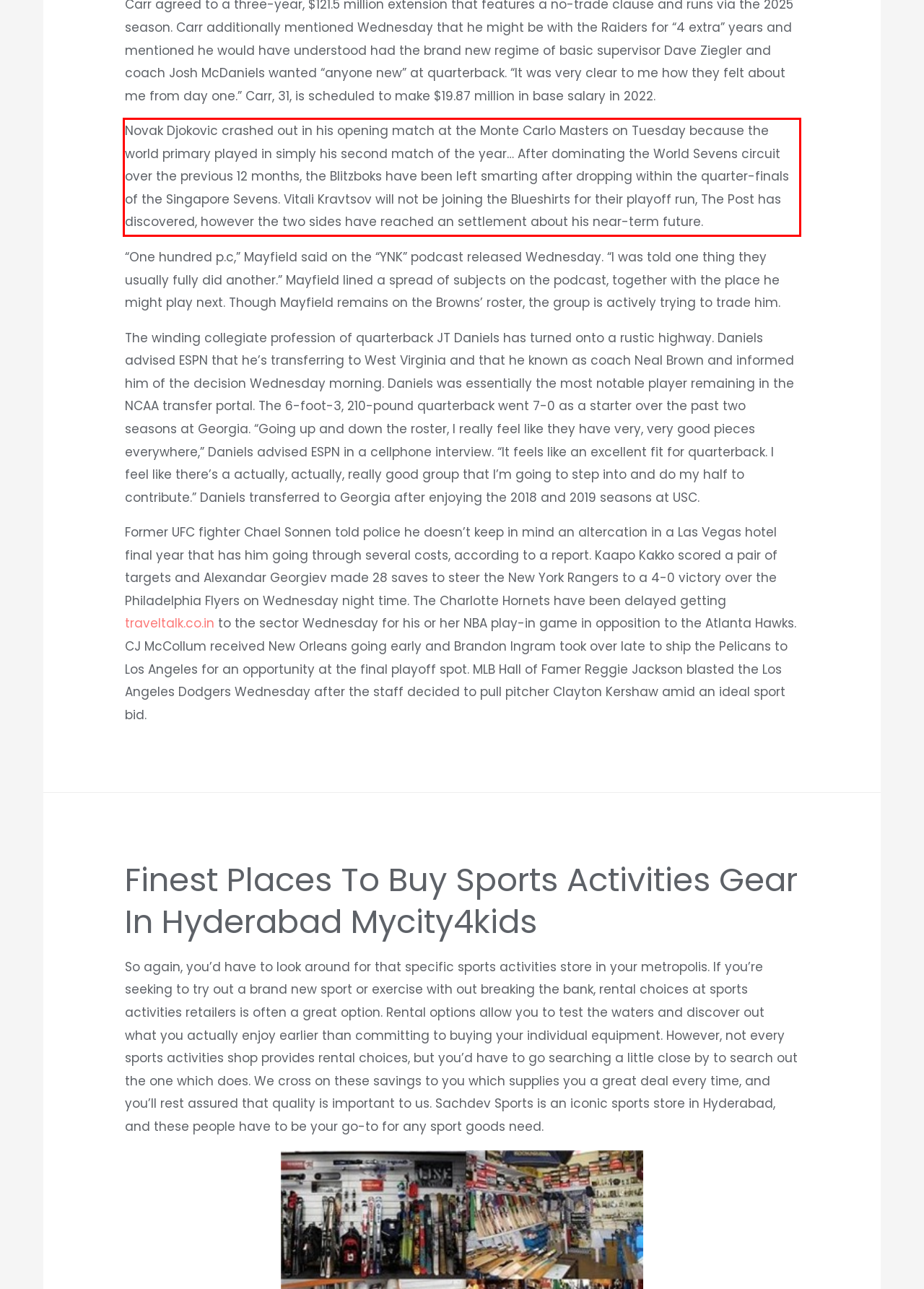Within the screenshot of the webpage, there is a red rectangle. Please recognize and generate the text content inside this red bounding box.

Novak Djokovic crashed out in his opening match at the Monte Carlo Masters on Tuesday because the world primary played in simply his second match of the year… After dominating the World Sevens circuit over the previous 12 months, the Blitzboks have been left smarting after dropping within the quarter-finals of the Singapore Sevens. Vitali Kravtsov will not be joining the Blueshirts for their playoff run, The Post has discovered, however the two sides have reached an settlement about his near-term future.